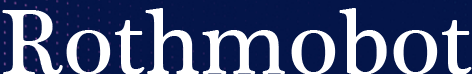Give a detailed account of the elements present in the image.

The image features the word "Rothmobot" prominently displayed in a stylish font. It is set against a dark blue background, creating a strong contrast that enhances its visibility. The text suggests a brand identity, likely associated with the theme of the webpage, which focuses on developing a social media strategy for small businesses. This branding could represent a digital marketing agency or a service tailored for small business owners looking to enhance their online presence. The design elements, including the choice of color and typography, contribute to a professional and modern aesthetic.